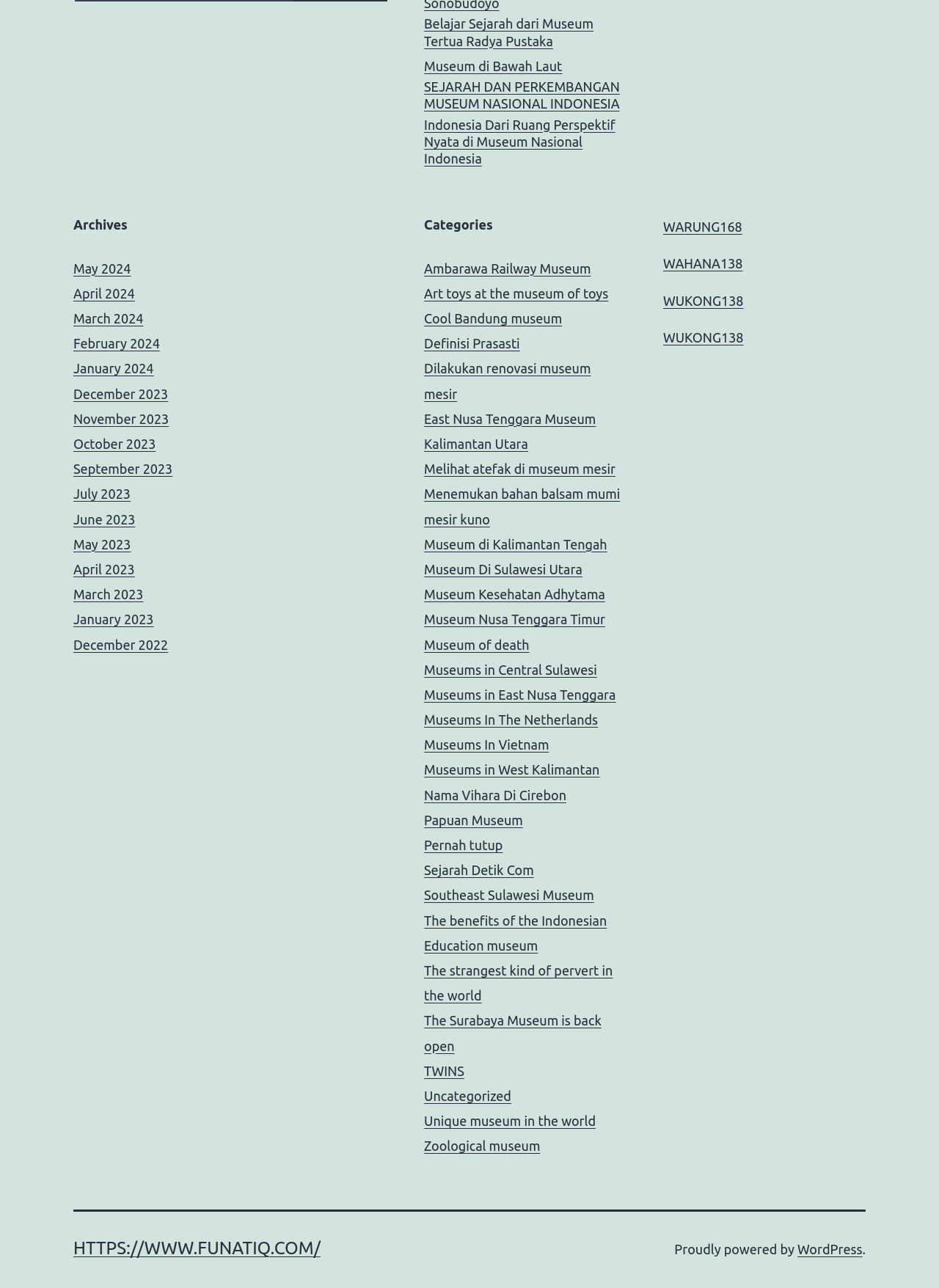What is the first category listed?
Please provide a full and detailed response to the question.

I looked at the links under the 'Categories' heading and found that the first category listed is 'Ambarawa Railway Museum'.